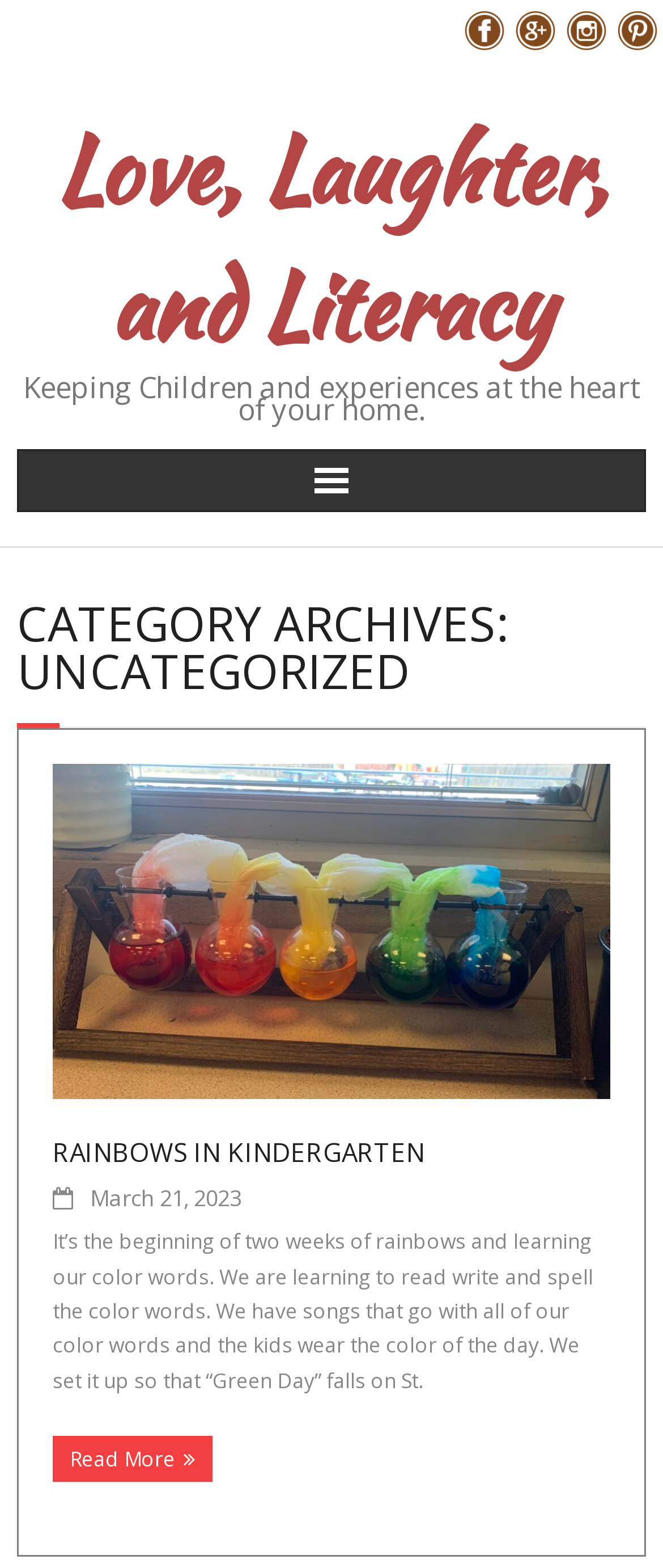Identify and extract the main heading of the webpage.

Love, Laughter, and Literacy